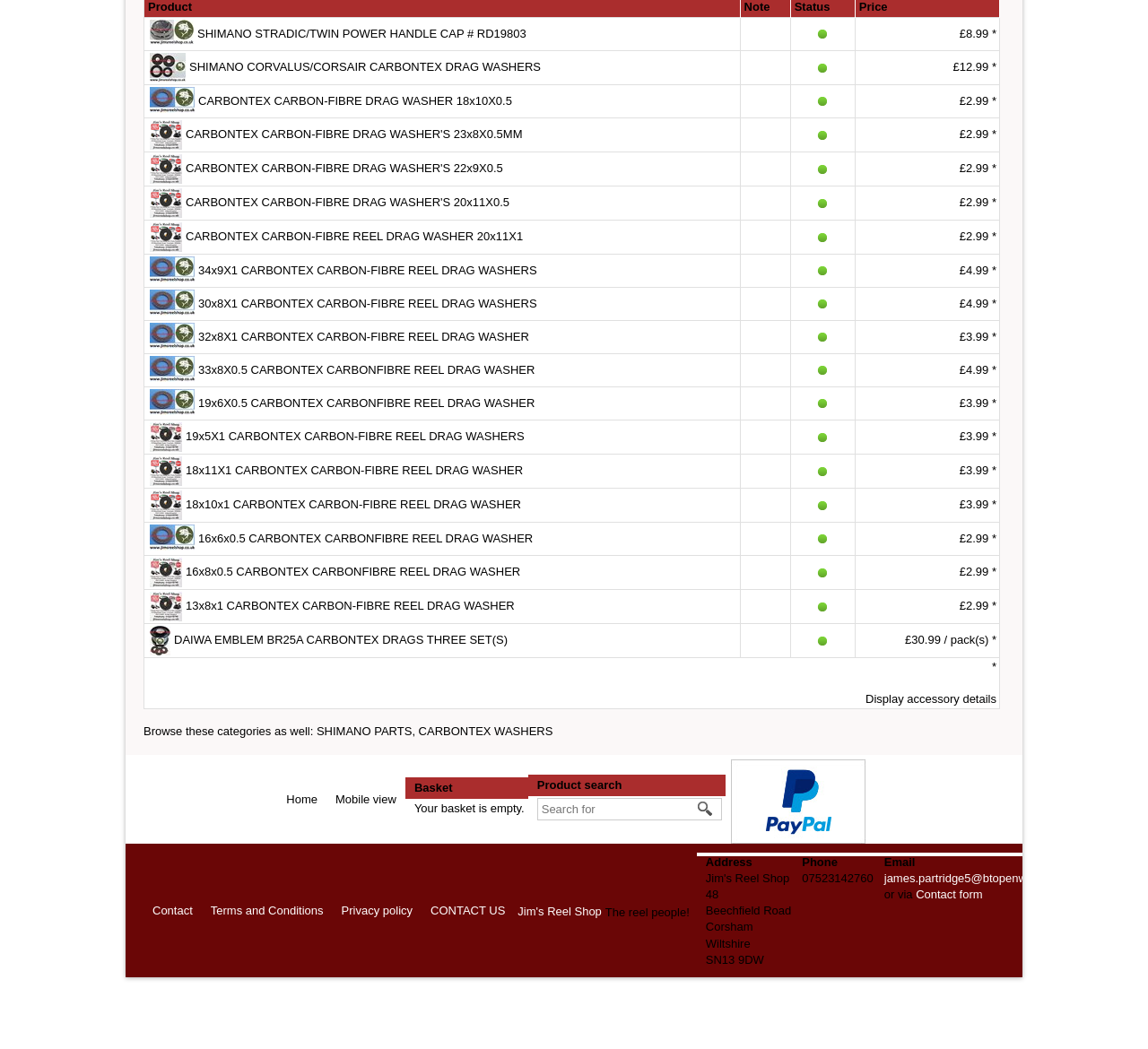Identify the bounding box coordinates for the UI element described as: "Contact".

[0.133, 0.856, 0.176, 0.879]